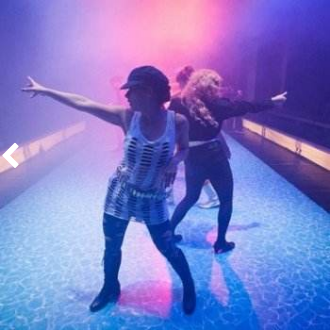Based on the visual content of the image, answer the question thoroughly: How many performers are on the stage?

The caption explicitly states that there are 'two performers' positioned on the uniquely designed stage, interacting with each other in a dynamic moment.